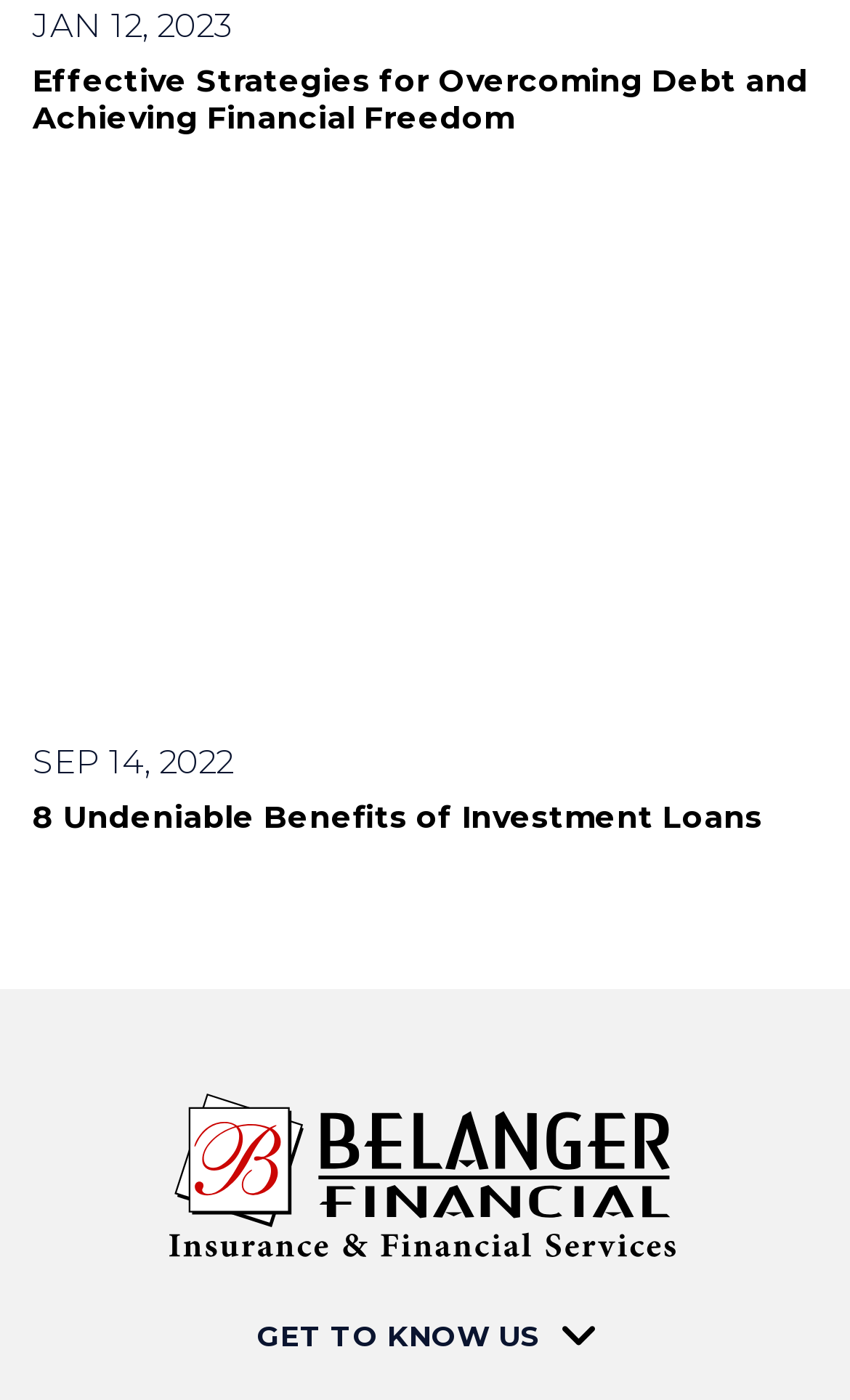Identify the bounding box of the HTML element described as: "alt="Insurance & Financial Services"".

[0.038, 0.776, 0.962, 0.904]